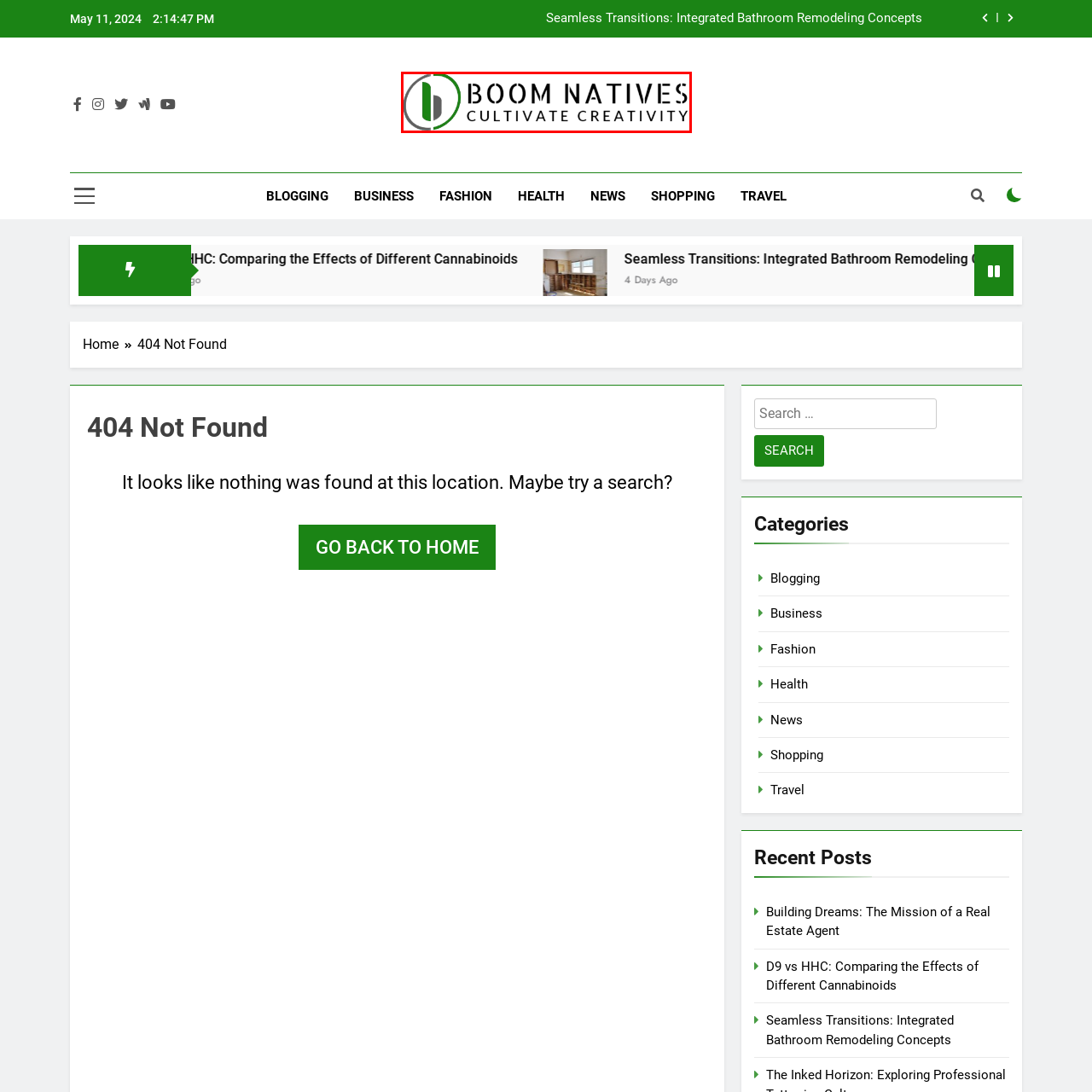Give an in-depth description of the image within the red border.

The image features the logo of "Boom Natives," prominently displaying the brand's name in bold black typography, highlighted by a stylized green and grey graphic element. Below the name, the tagline "Cultivate Creativity" is presented in a smaller, elegant font, suggesting an emphasis on fostering innovative and creative endeavors. This logo encapsulates the brand's identity and mission, inviting viewers to engage with its content and philosophy. The overall design reflects a modern and fresh aesthetic, aligning with the principles of creativity and innovation that "Boom Natives" aims to promote.